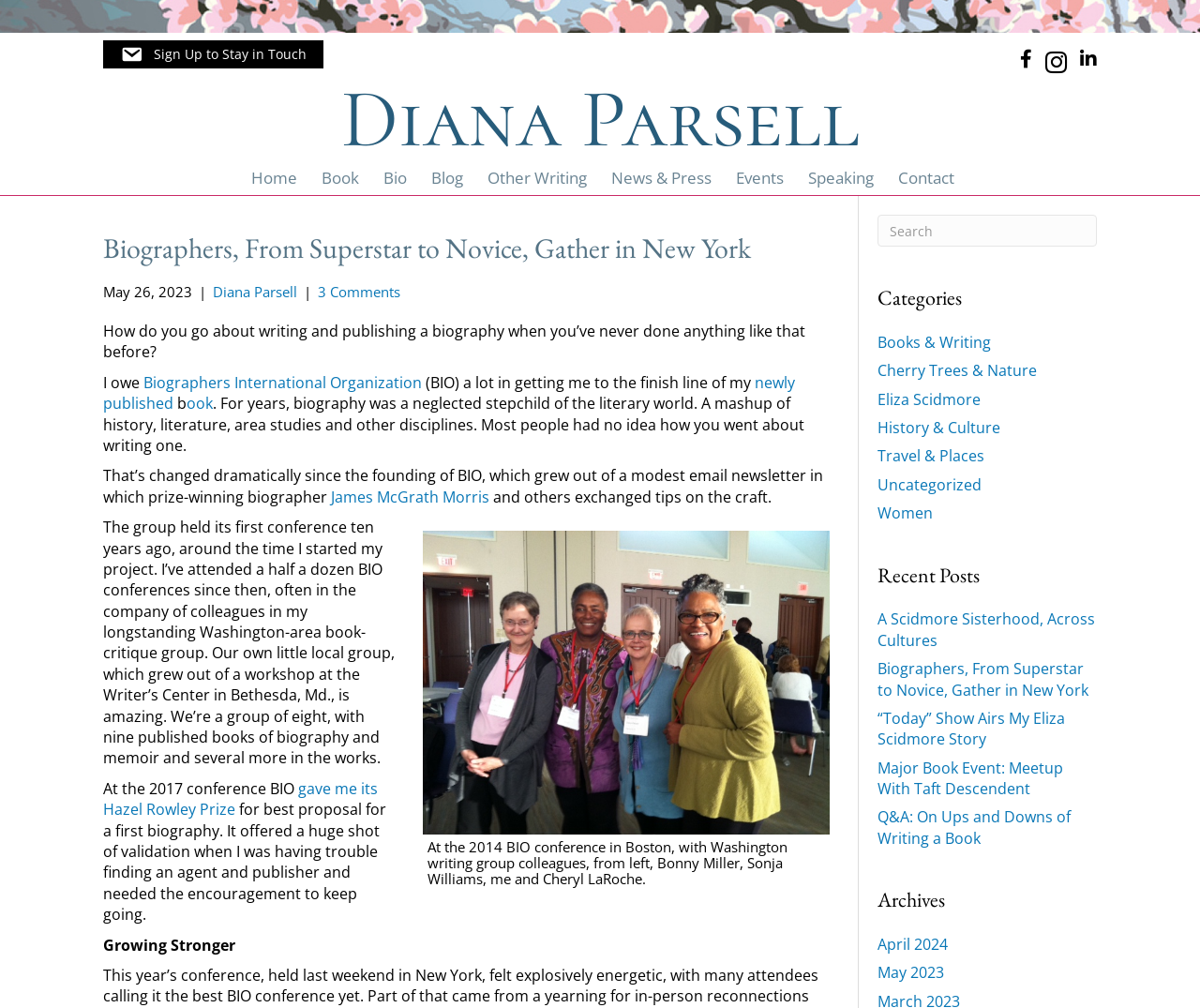Answer this question in one word or a short phrase: What is the name of the author of the blog post?

Diana Parsell